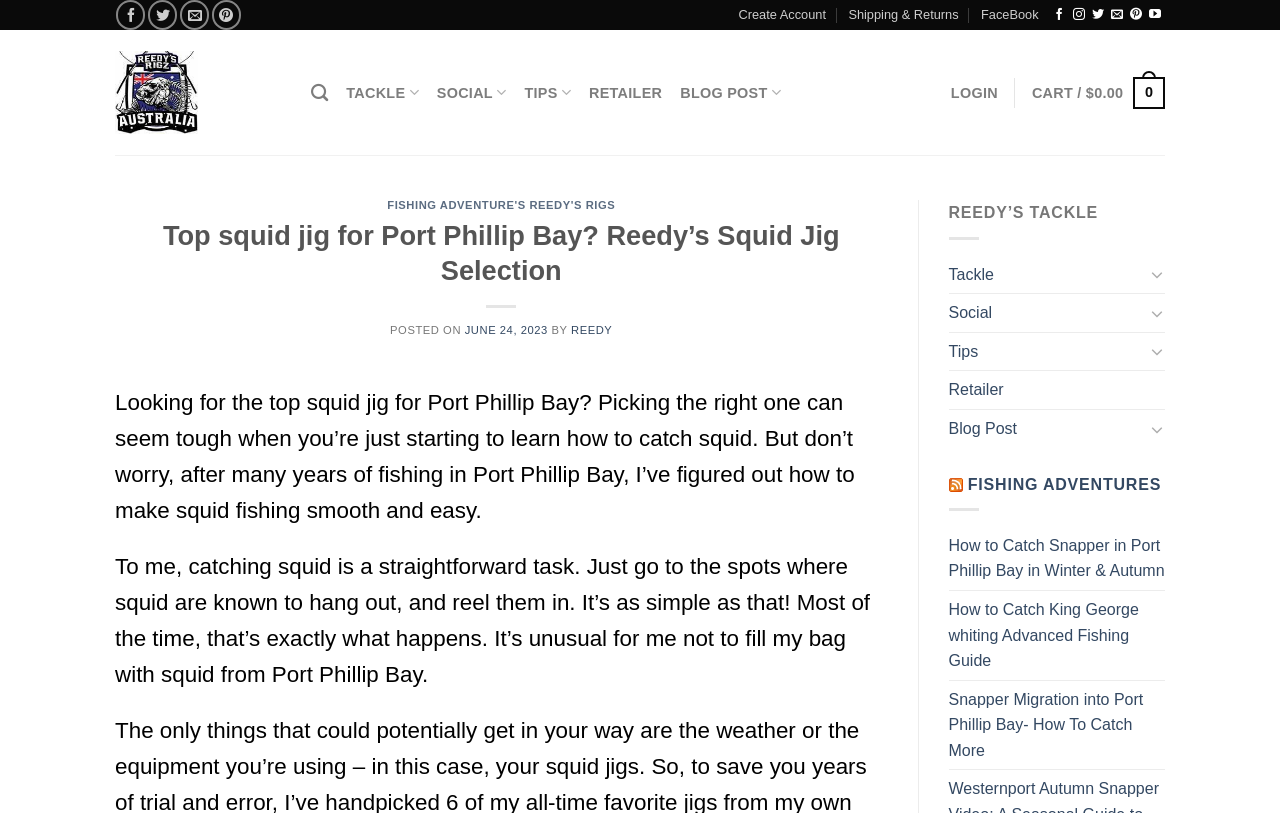Give a concise answer using only one word or phrase for this question:
What is the name of the fishing adventure's website?

Reedy's Rigs